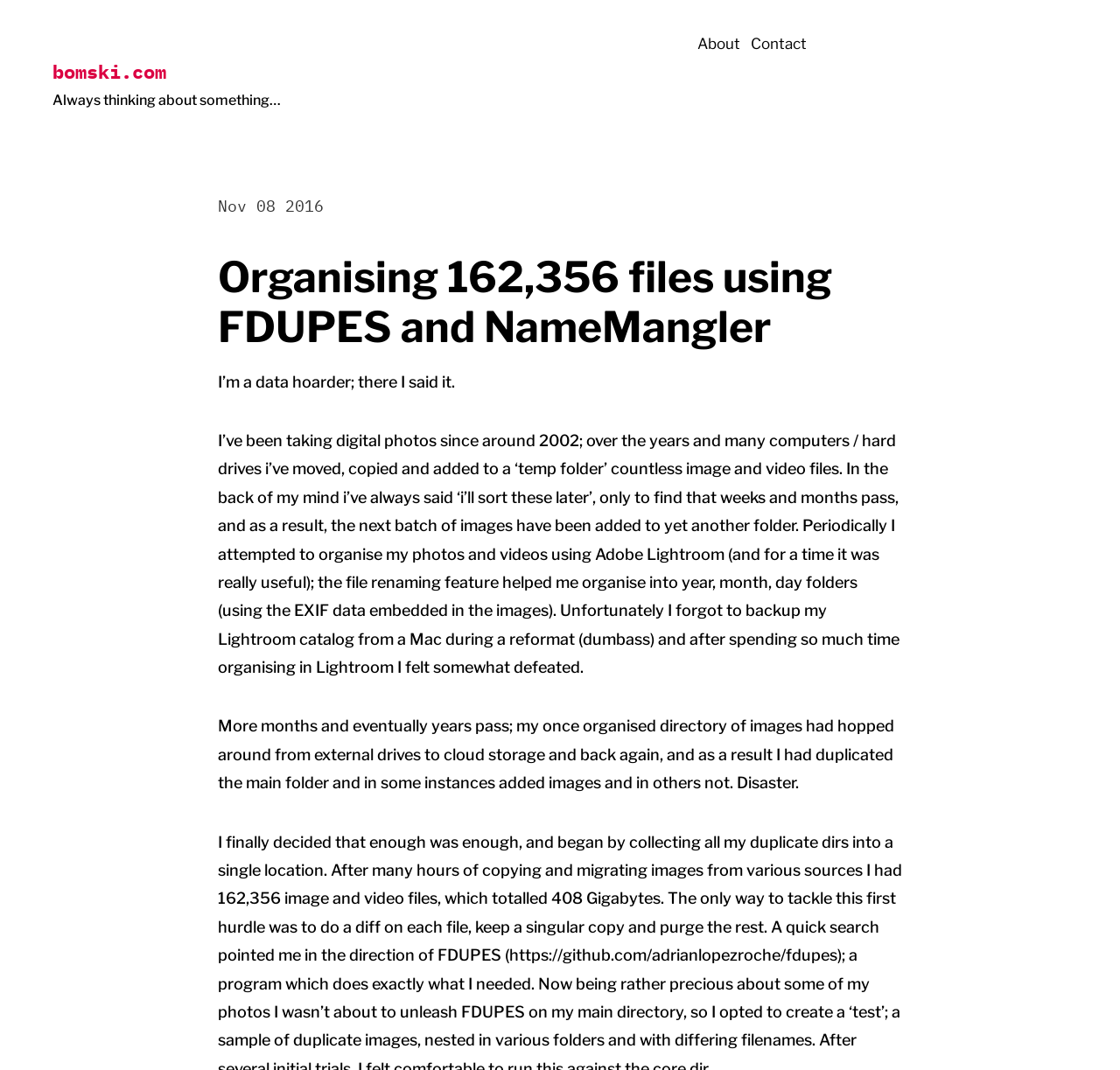What is the author's habit?
Carefully examine the image and provide a detailed answer to the question.

The author is a data hoarder, which means they have a tendency to accumulate and store large amounts of digital data, including images and videos, without organizing or deleting them.